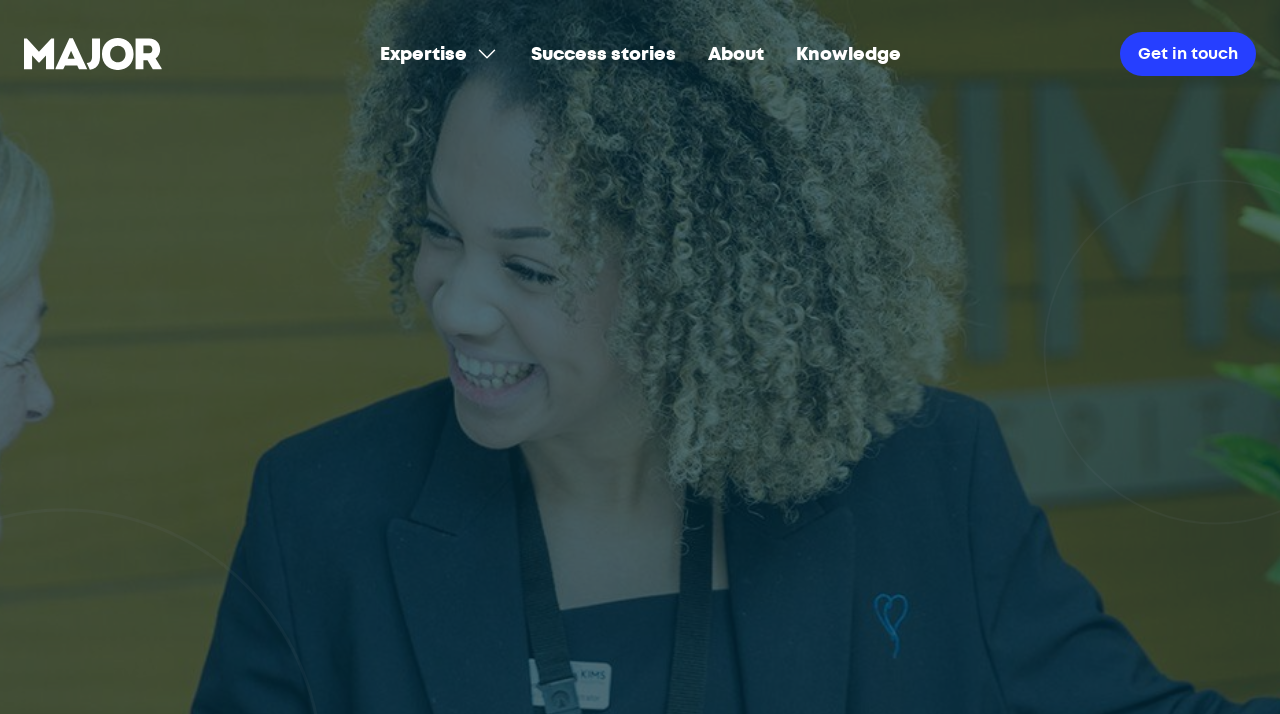Use a single word or phrase to answer the question: 
What is the last link on the webpage?

Get in touch